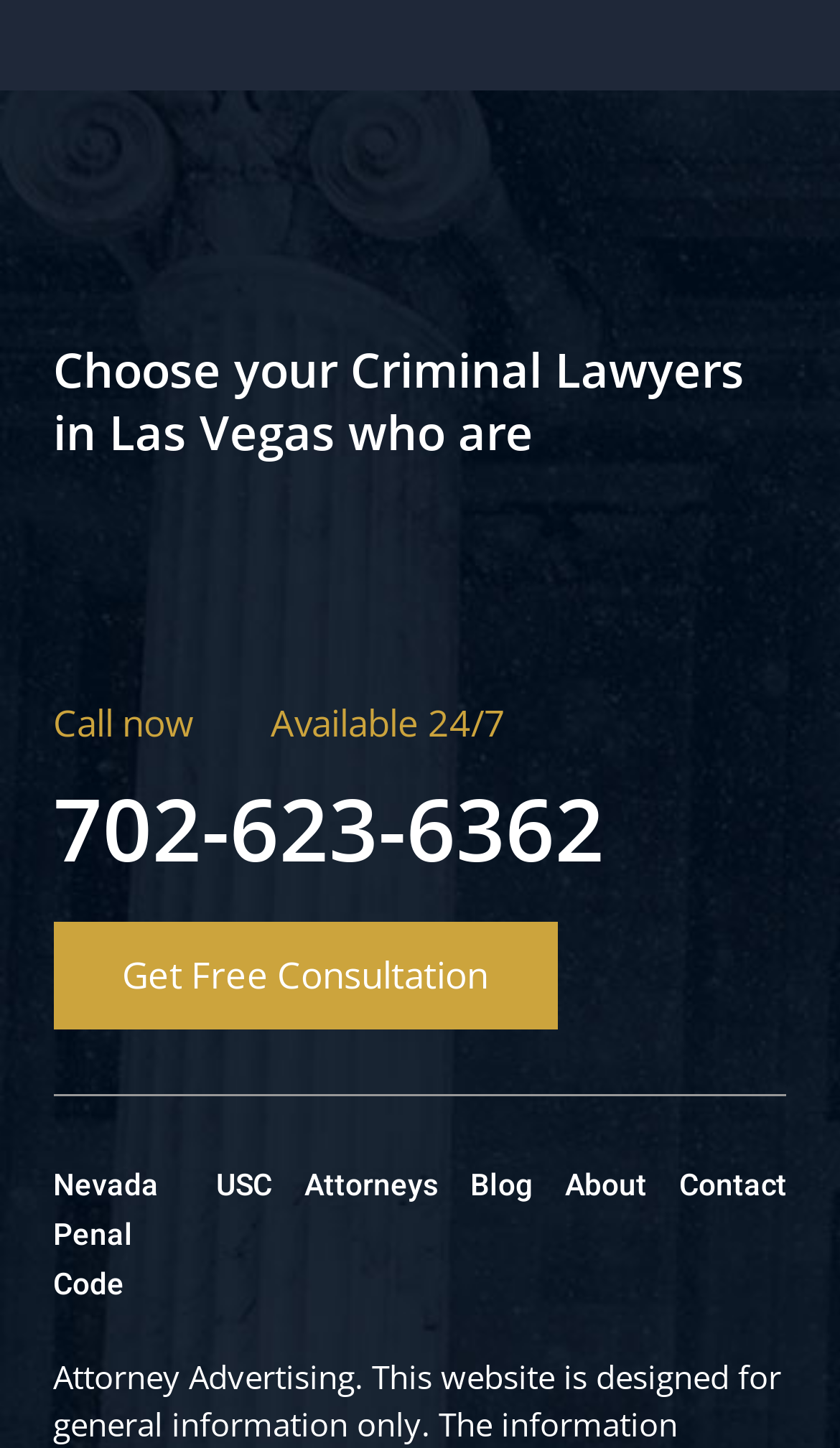Determine the bounding box coordinates of the area to click in order to meet this instruction: "Visit the Nevada Penal Code page".

[0.063, 0.804, 0.189, 0.903]